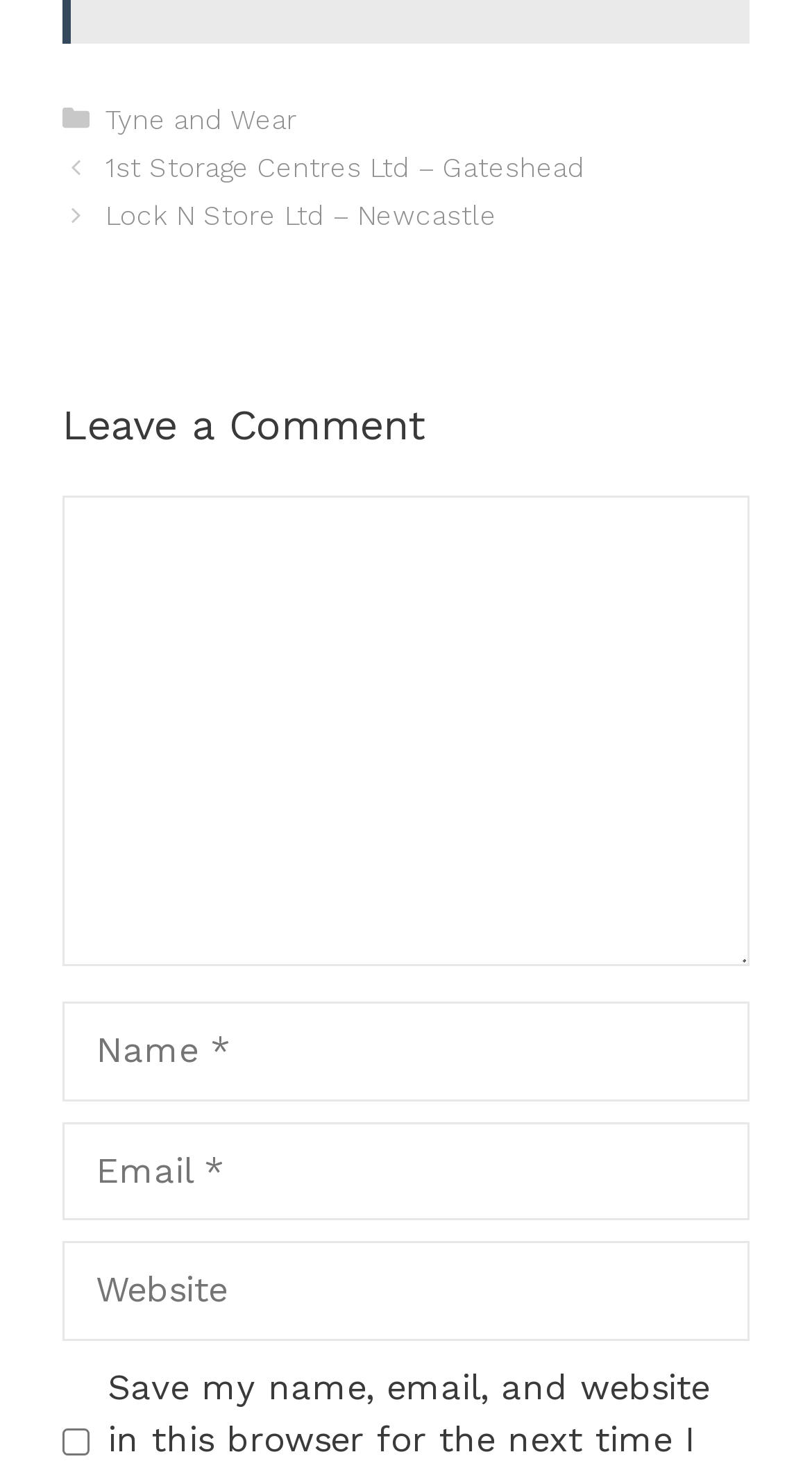Could you determine the bounding box coordinates of the clickable element to complete the instruction: "Check the 'Save my name, email, and website in this browser for the next time I comment.' checkbox"? Provide the coordinates as four float numbers between 0 and 1, i.e., [left, top, right, bottom].

[0.077, 0.966, 0.11, 0.985]